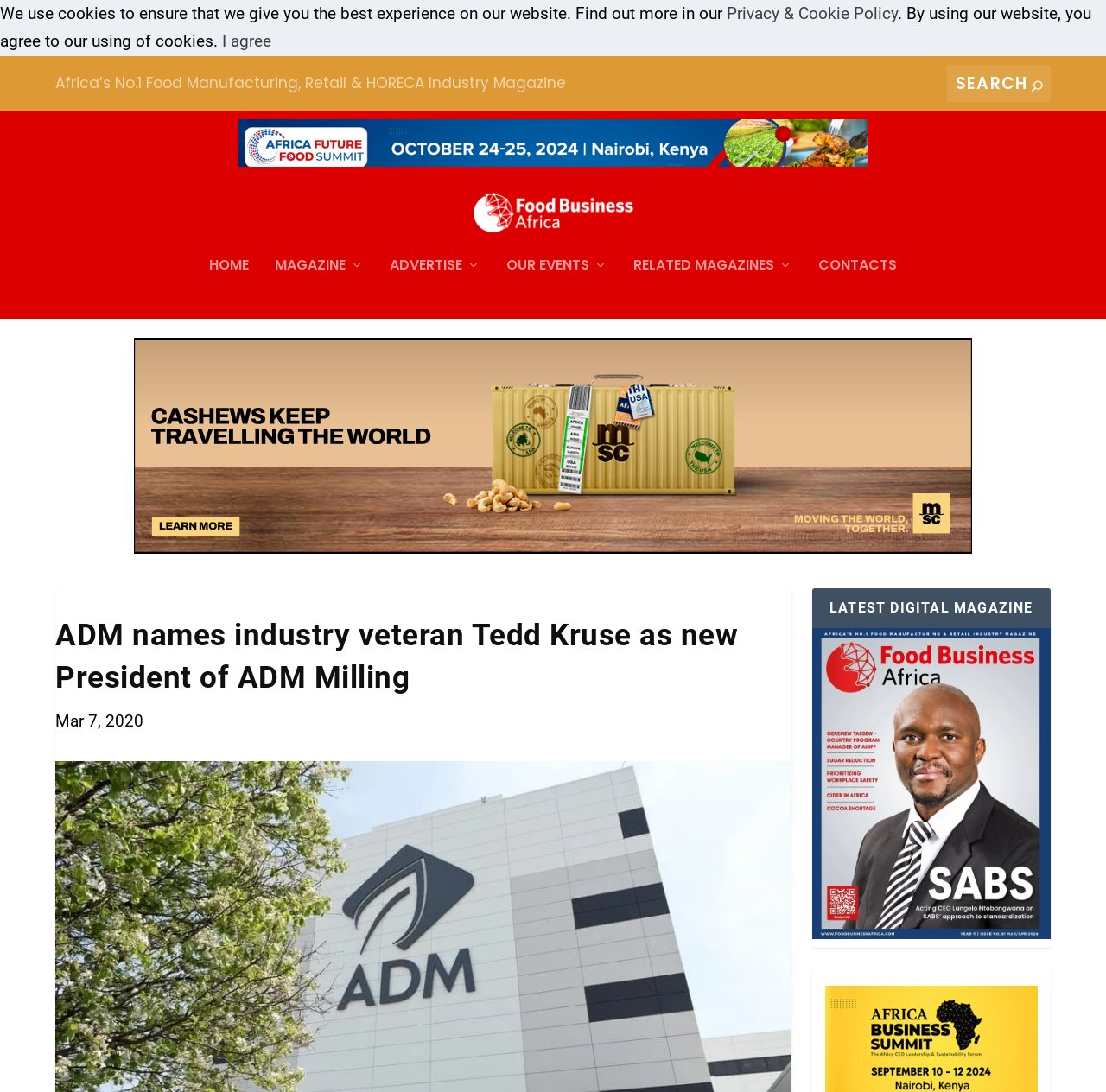Identify the webpage's primary heading and generate its text.

ADM names industry veteran Tedd Kruse as new President of ADM Milling